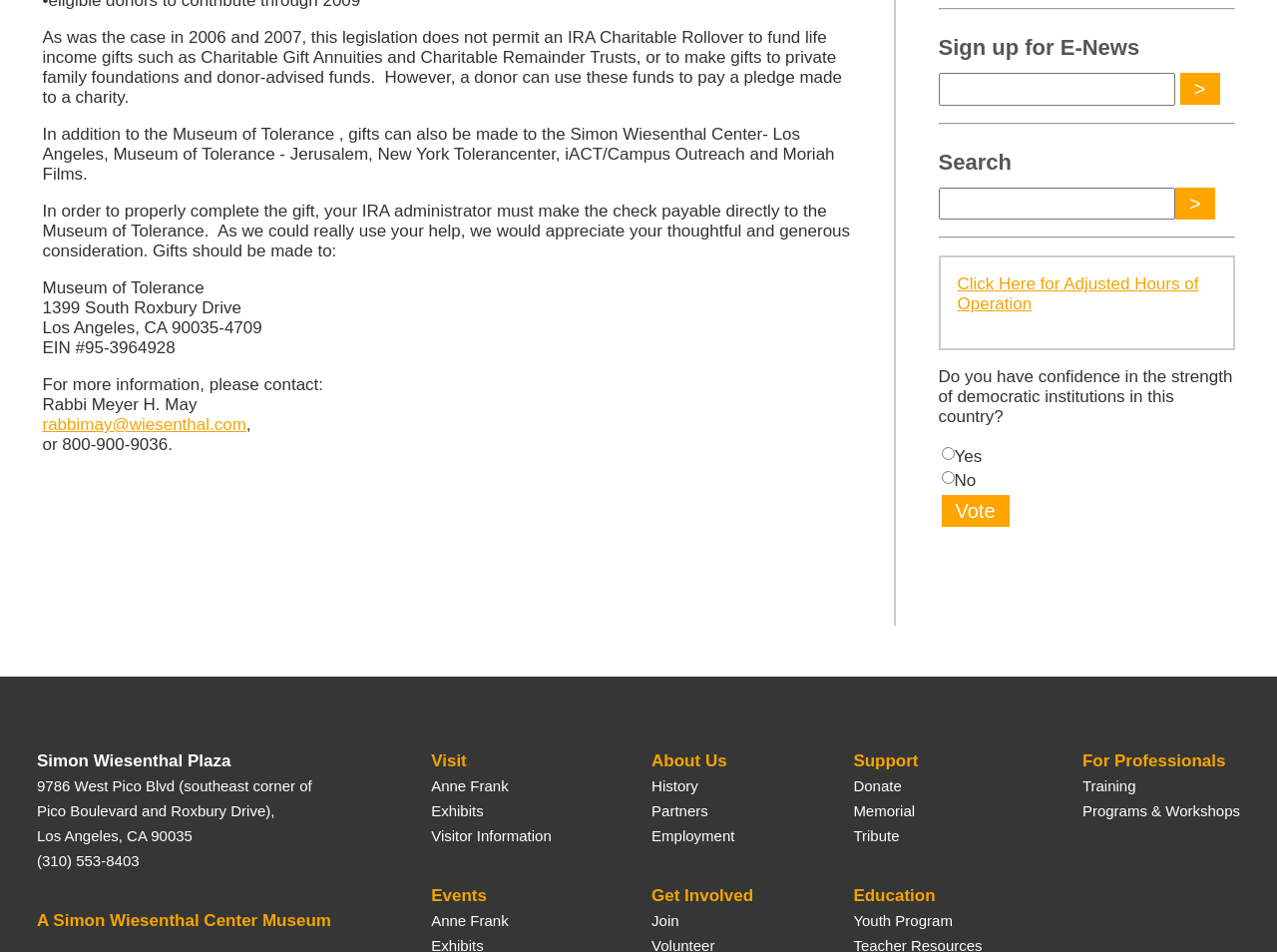Find the UI element described as: "A Simon Wiesenthal Center Museum" and predict its bounding box coordinates. Ensure the coordinates are four float numbers between 0 and 1, [left, top, right, bottom].

[0.029, 0.954, 0.259, 0.98]